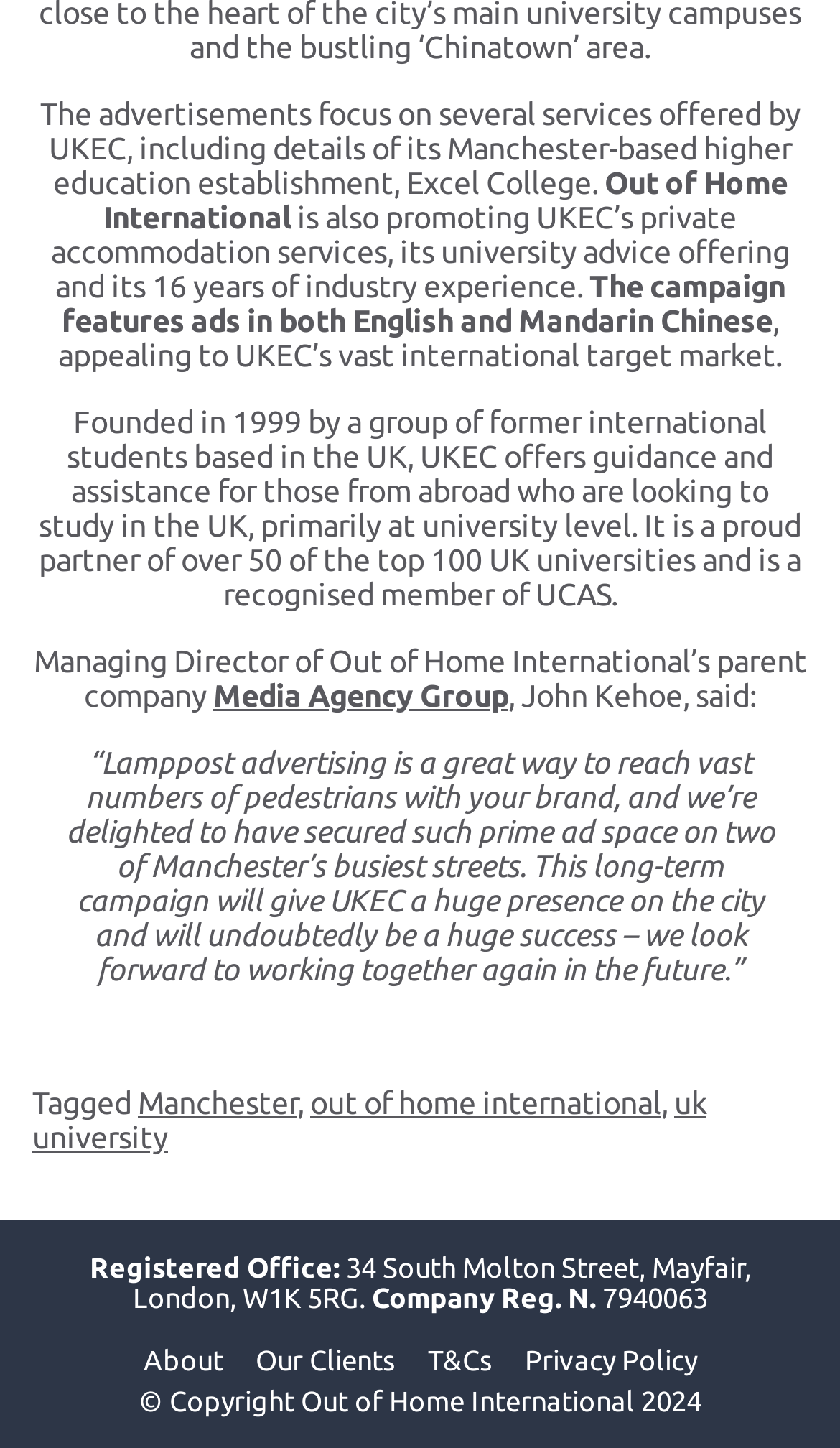Analyze the image and give a detailed response to the question:
What is UKEC's primary service?

Based on the text, UKEC offers guidance and assistance for those from abroad who are looking to study in the UK, primarily at university level. This suggests that university guidance is their primary service.